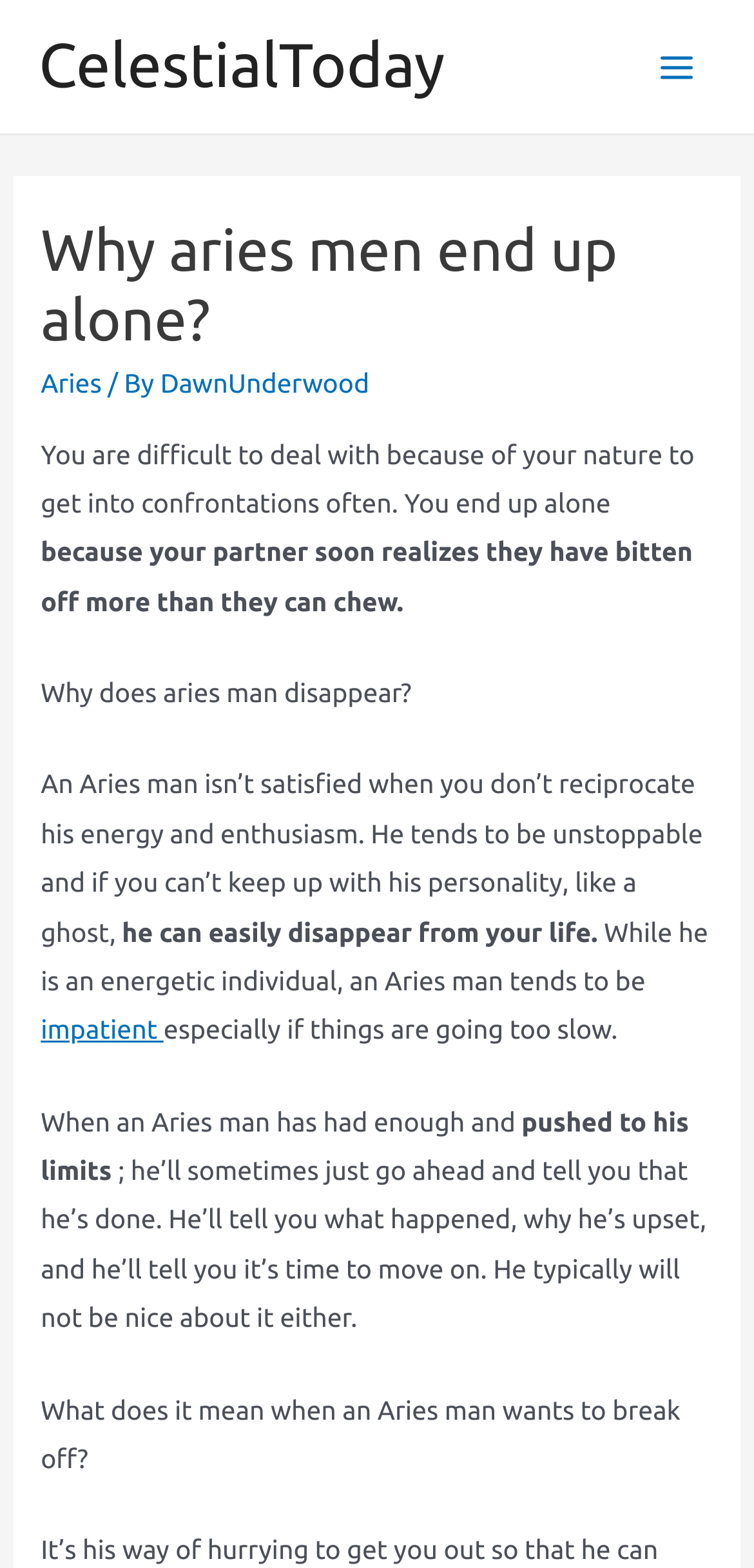What is the main topic of this webpage?
Based on the screenshot, give a detailed explanation to answer the question.

Based on the webpage content, it appears that the main topic is discussing the behavior and characteristics of Aries men, specifically why they might end up alone and how they interact in relationships.